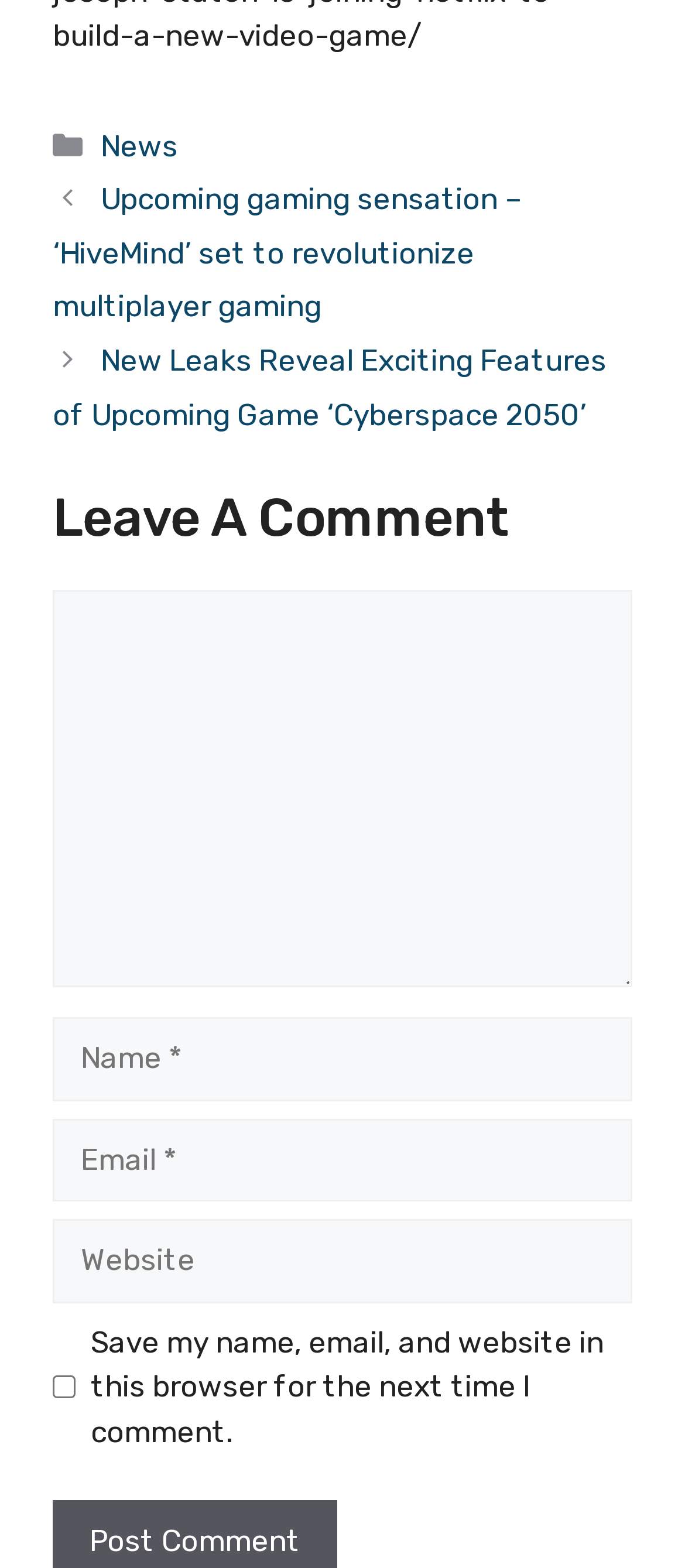Please specify the bounding box coordinates of the element that should be clicked to execute the given instruction: 'Enter a comment'. Ensure the coordinates are four float numbers between 0 and 1, expressed as [left, top, right, bottom].

[0.077, 0.376, 0.923, 0.629]